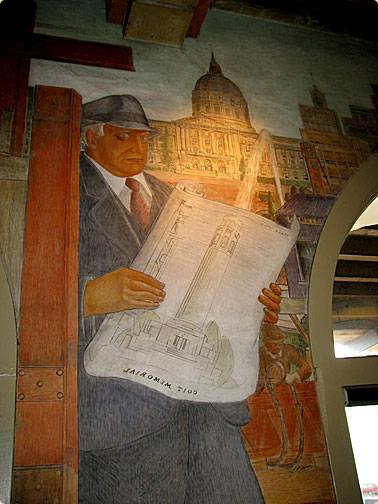Provide a comprehensive description of the image.

This image depicts a mural featuring architect Arthur Brown Jr. as he studies architectural plans for Coit Tower. The setting captures Brown in a formal suit and fedora, intently examining the blueprints that display the design of the tower. Behind him, a background of city structures can be seen, emphasizing the urban landscape he contributed to. This mural, painted by Lucian Labaudt, not only celebrates Brown's architectural legacy but also highlights his connection to the historical and cultural context of San Francisco. The overall composition reflects the detailed craftsmanship and artistic portrayal of a pivotal figure in the city's architectural history.